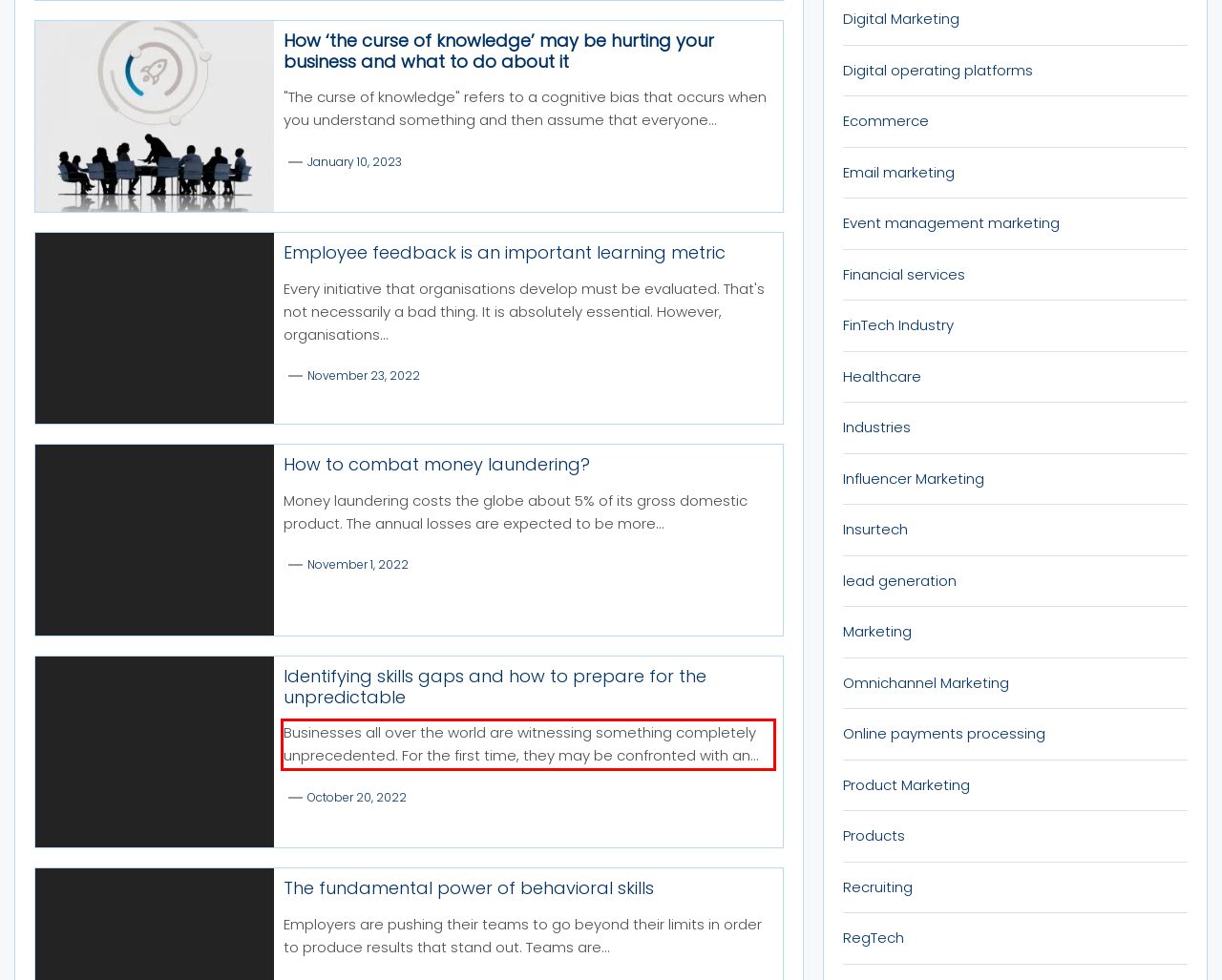Examine the webpage screenshot, find the red bounding box, and extract the text content within this marked area.

Businesses all over the world are witnessing something completely unprecedented. For the first time, they may be confronted with an...